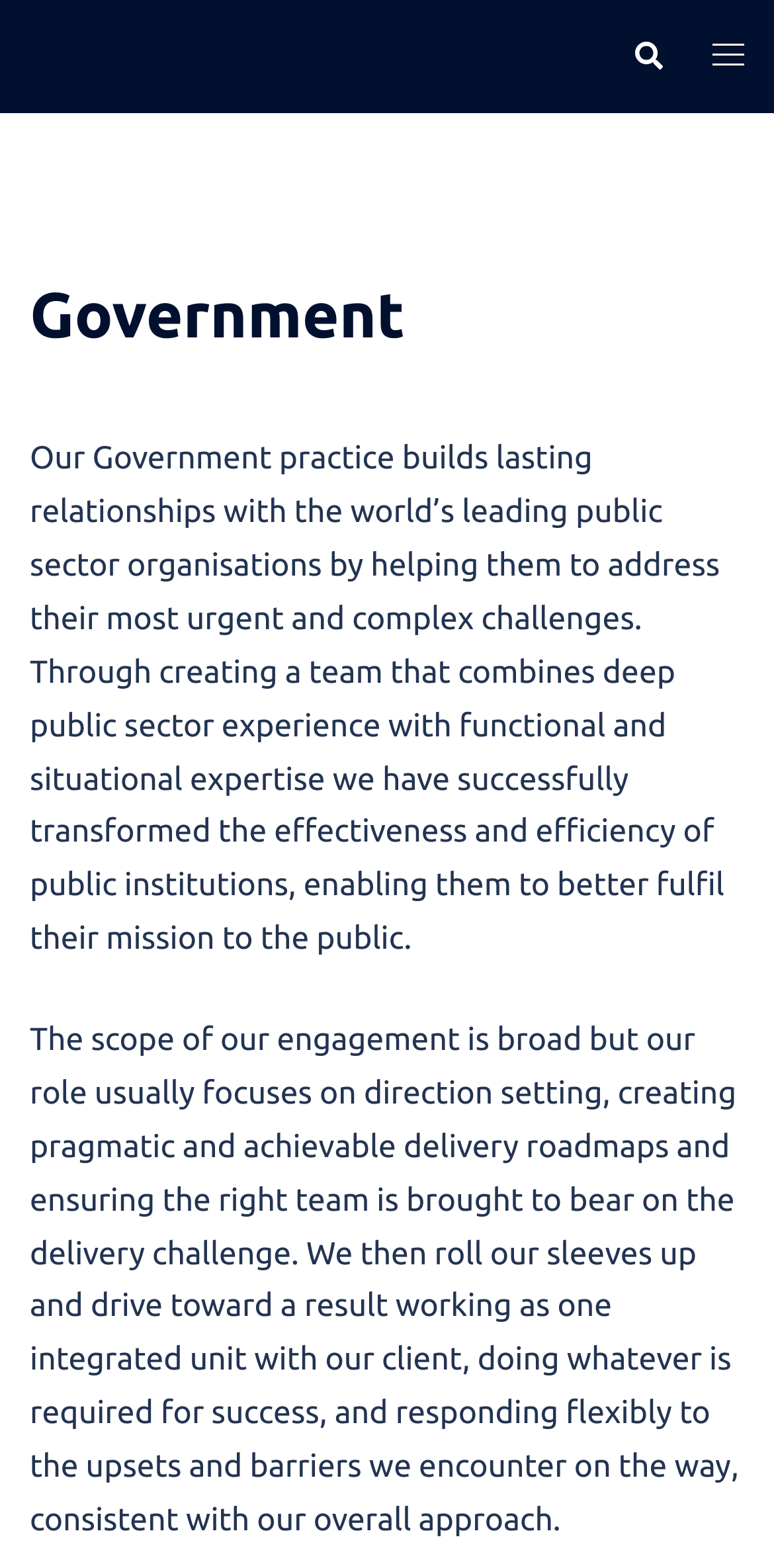Give a detailed account of the webpage.

The webpage is about the Government practice, with a prominent header "Government" at the top left corner. Below the header, there are two paragraphs of text that describe the practice's mission and approach. The first paragraph explains how the practice builds lasting relationships with public sector organizations to address their complex challenges. The second paragraph details the scope of their engagement, including direction setting, delivery roadmaps, and working closely with clients to achieve success.

At the top right corner, there are two links: "Search" and "Toggle menu". The "Search" link is accompanied by a small image, and the "Toggle menu" link has a small image as well. These links are positioned near the top edge of the page, with the "Toggle menu" link closer to the right edge.